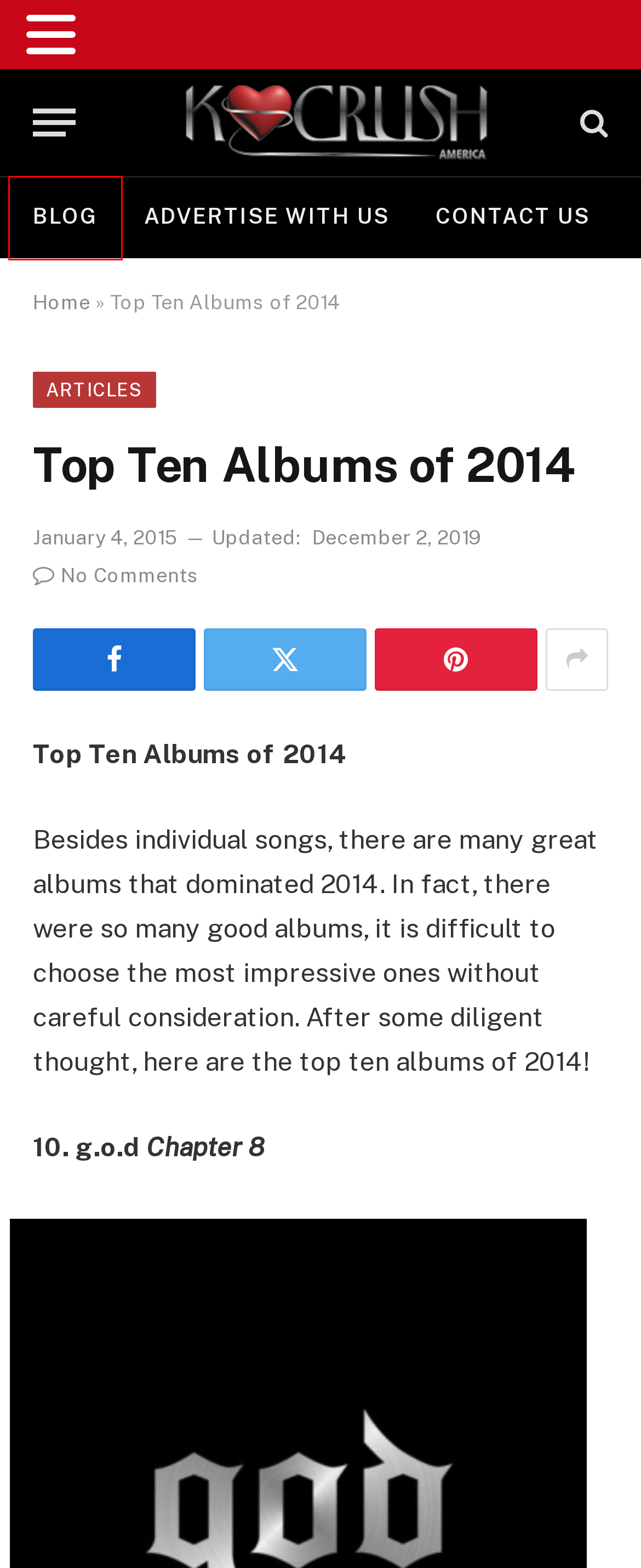Please examine the screenshot provided, which contains a red bounding box around a UI element. Select the webpage description that most accurately describes the new page displayed after clicking the highlighted element. Here are the candidates:
A. Rock
B. Advertise With Us
C. Blog
D. kcrusharticle
E. Contact Us
F. Business
G. Automobile
H. K Crush America Magazine

C